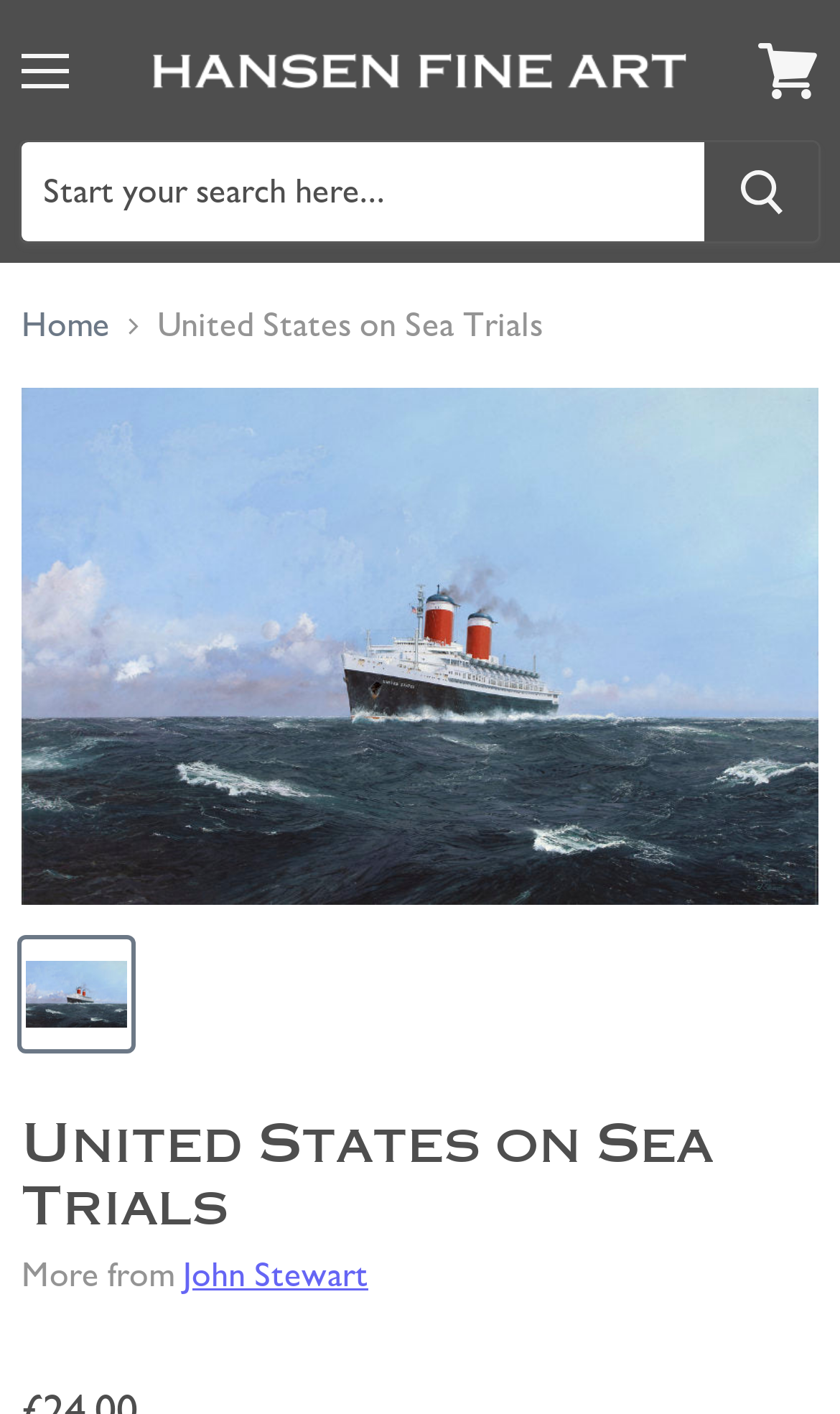Provide the bounding box coordinates, formatted as (top-left x, top-left y, bottom-right x, bottom-right y), with all values being floating point numbers between 0 and 1. Identify the bounding box of the UI element that matches the description: Home

[0.026, 0.216, 0.131, 0.244]